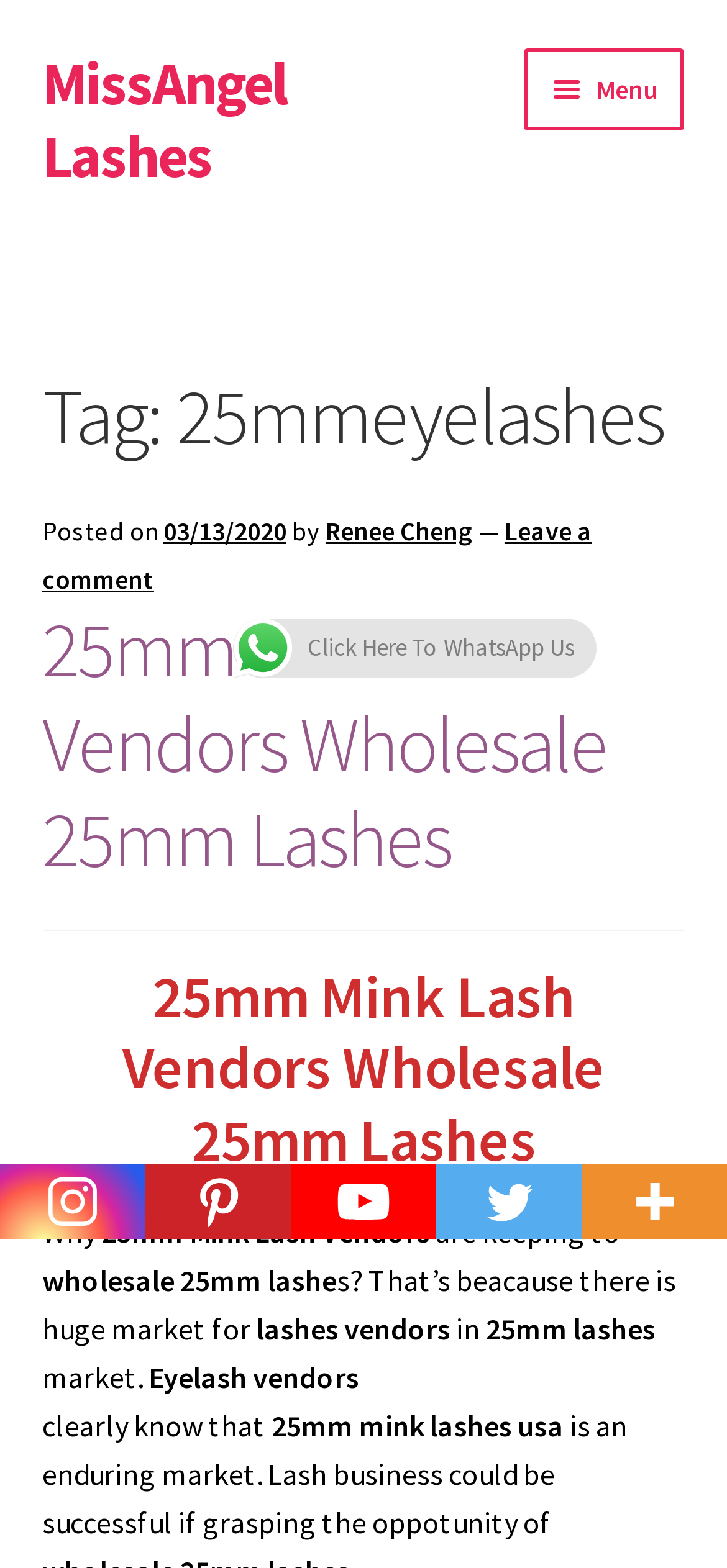Generate a thorough explanation of the webpage's elements.

The webpage is about MissAngel Lashes, specifically focusing on 25mm eyelashes. At the top, there are two "Skip to" links, followed by the website's logo and a primary navigation menu. The navigation menu has several links, including "About MissAngel Lashes", "25mm Mink Lashes", "Custom Eyelash Packaging", and more.

Below the navigation menu, there is a header section with a tag "25mmeyelashes" and a post date "03/13/2020" by "Renee Cheng". The main content of the webpage is an article titled "25mm Mink Lash Vendors Wholesale 25mm Lashes", which discusses the market for 25mm mink lashes and the opportunities for lash businesses.

The article is divided into several paragraphs, with text blocks and no images. The text discusses why 25mm mink lash vendors are successful and the potential for lash businesses in the USA.

At the bottom of the webpage, there are social media links to Instagram, Pinterest, Youtube, Twitter, and More, each with an accompanying image. There is also a WhatsApp link with a "Click Here To WhatsApp Us" button.